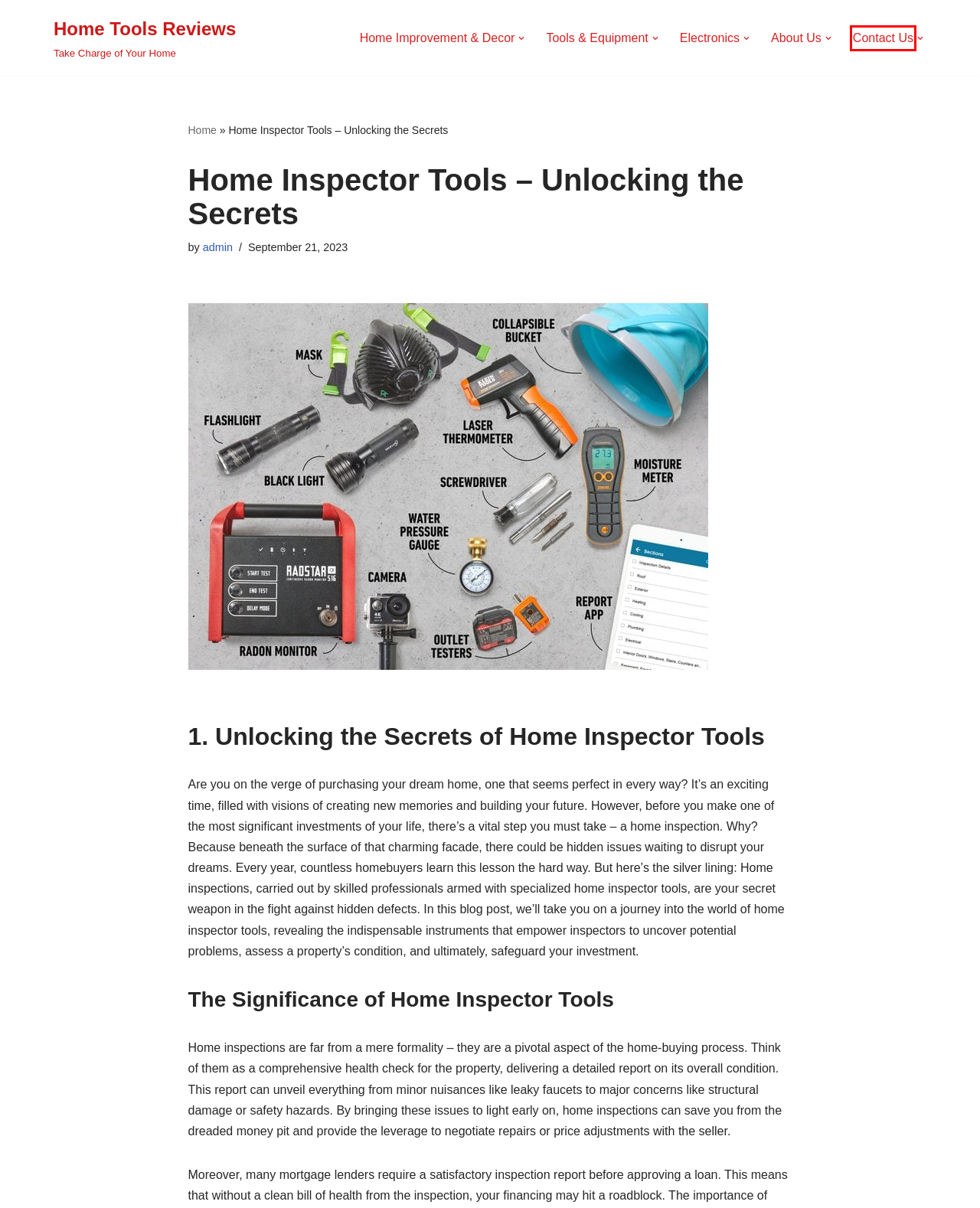A screenshot of a webpage is given, featuring a red bounding box around a UI element. Please choose the webpage description that best aligns with the new webpage after clicking the element in the bounding box. These are the descriptions:
A. Electronics Archives - Home Tools Reviews
B. Pliers Wrench : Your Ultimate Guide to Versatile Tools - Home Tools Reviews
C. Contact Us - Home Tools Reviews
D. Home Improvement & Decor Archives - Home Tools Reviews
E. admin, Author at Home Tools Reviews
F. About Us - Home Tools Reviews
G. Tools & Equipment Archives - Home Tools Reviews
H. Home Tools Reviews - Take Charge of Your Home

C